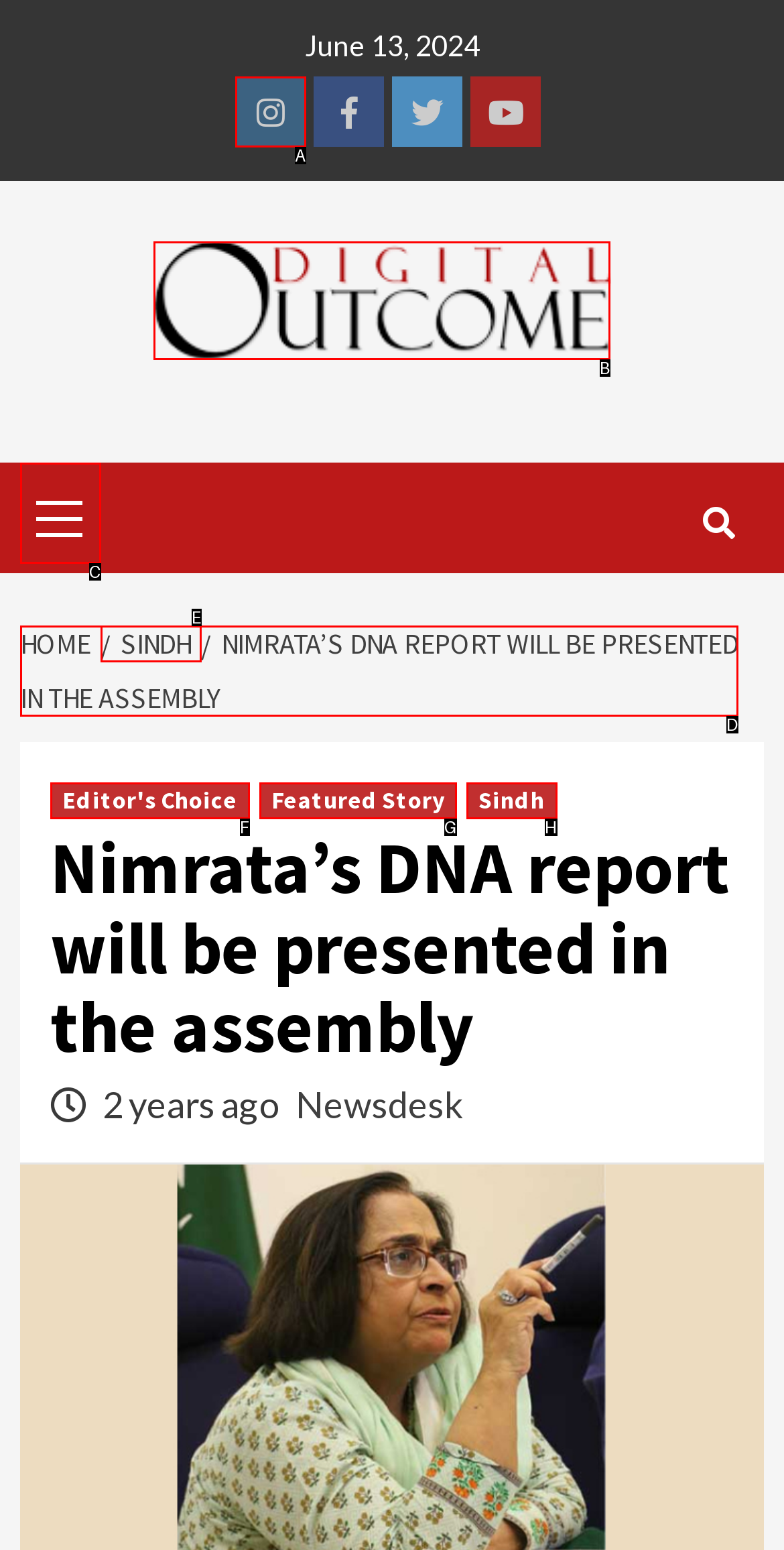From the options shown in the screenshot, tell me which lettered element I need to click to complete the task: Visit Daily Outcome homepage.

B